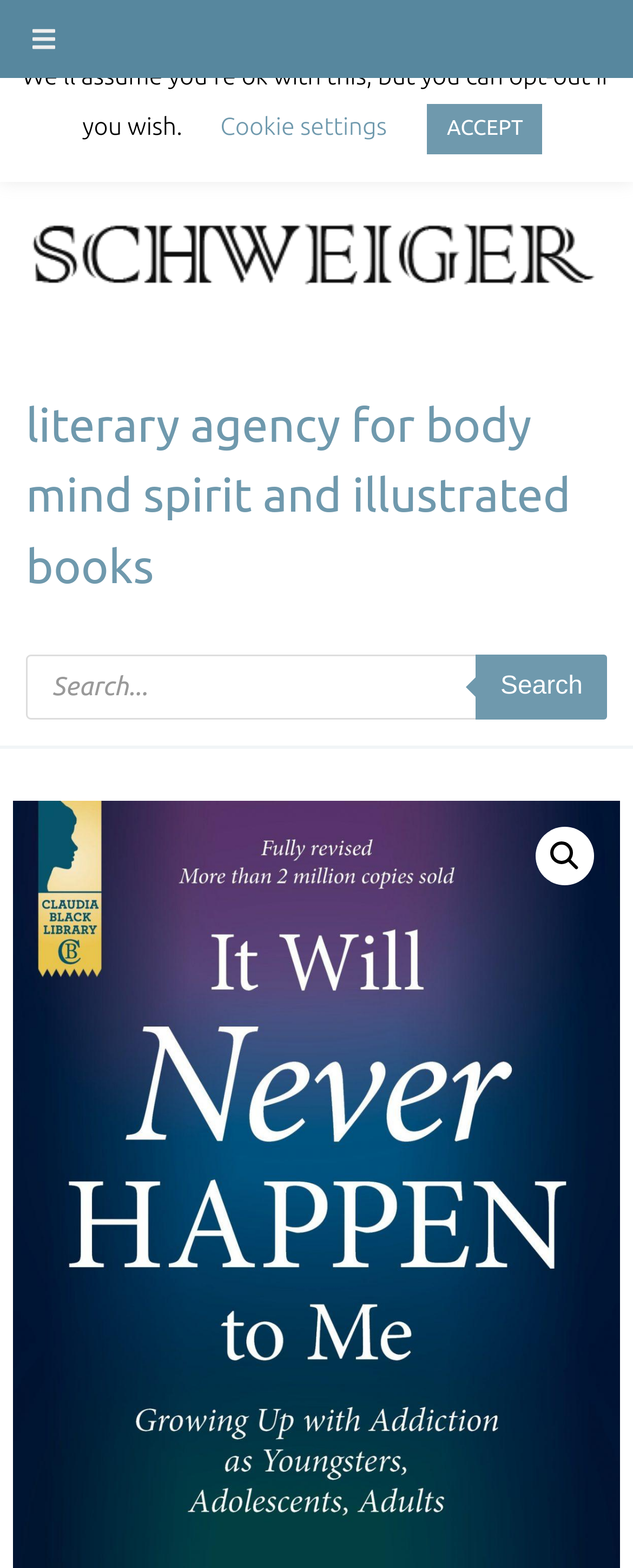Identify the coordinates of the bounding box for the element described below: "Cookie settings". Return the coordinates as four float numbers between 0 and 1: [left, top, right, bottom].

[0.348, 0.071, 0.611, 0.089]